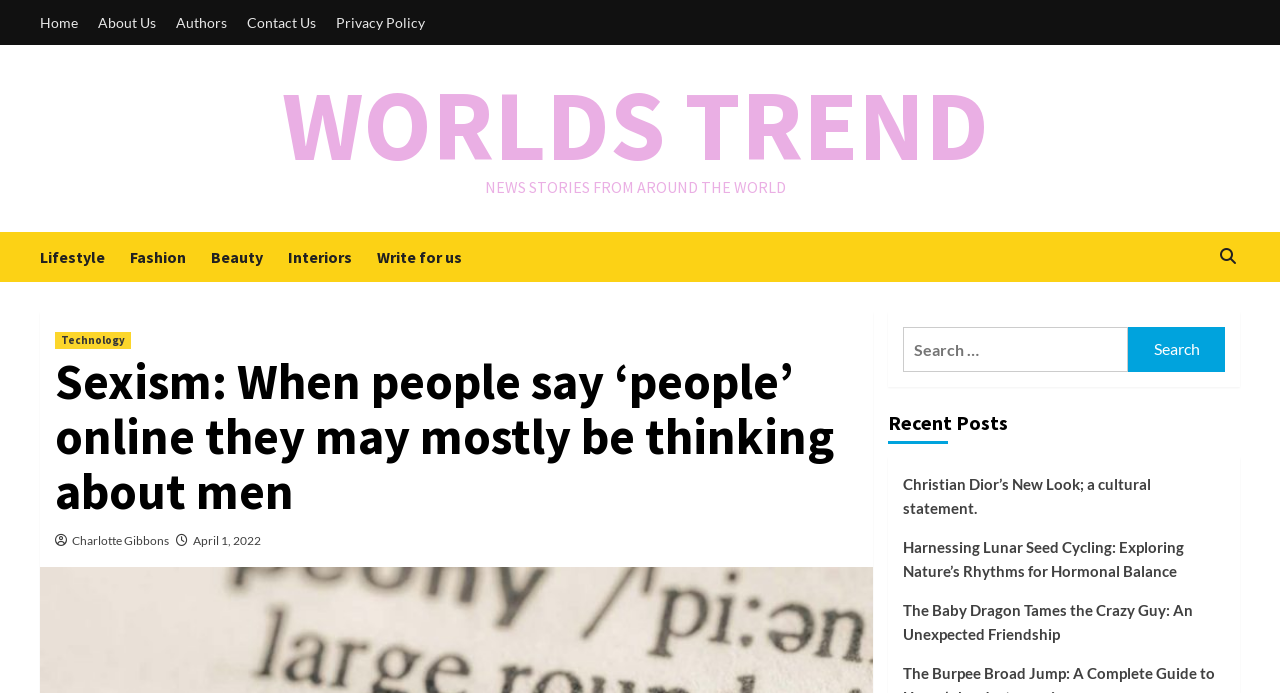Determine the bounding box for the described UI element: "Contact Us".

[0.185, 0.0, 0.255, 0.065]